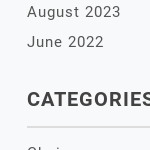Respond to the following query with just one word or a short phrase: 
Is the webpage design modern and user-friendly?

Yes